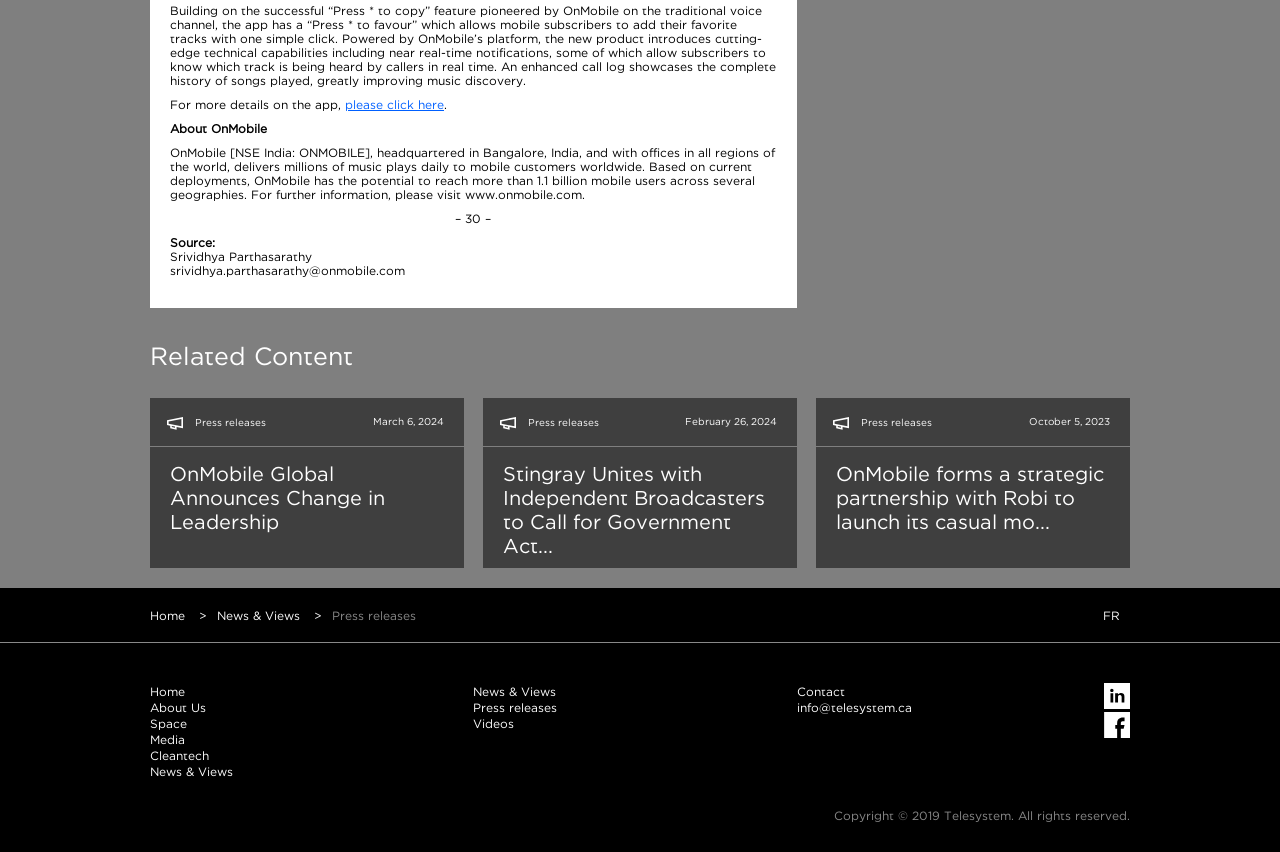Provide the bounding box coordinates in the format (top-left x, top-left y, bottom-right x, bottom-right y). All values are floating point numbers between 0 and 1. Determine the bounding box coordinate of the UI element described as: Home

[0.117, 0.804, 0.145, 0.819]